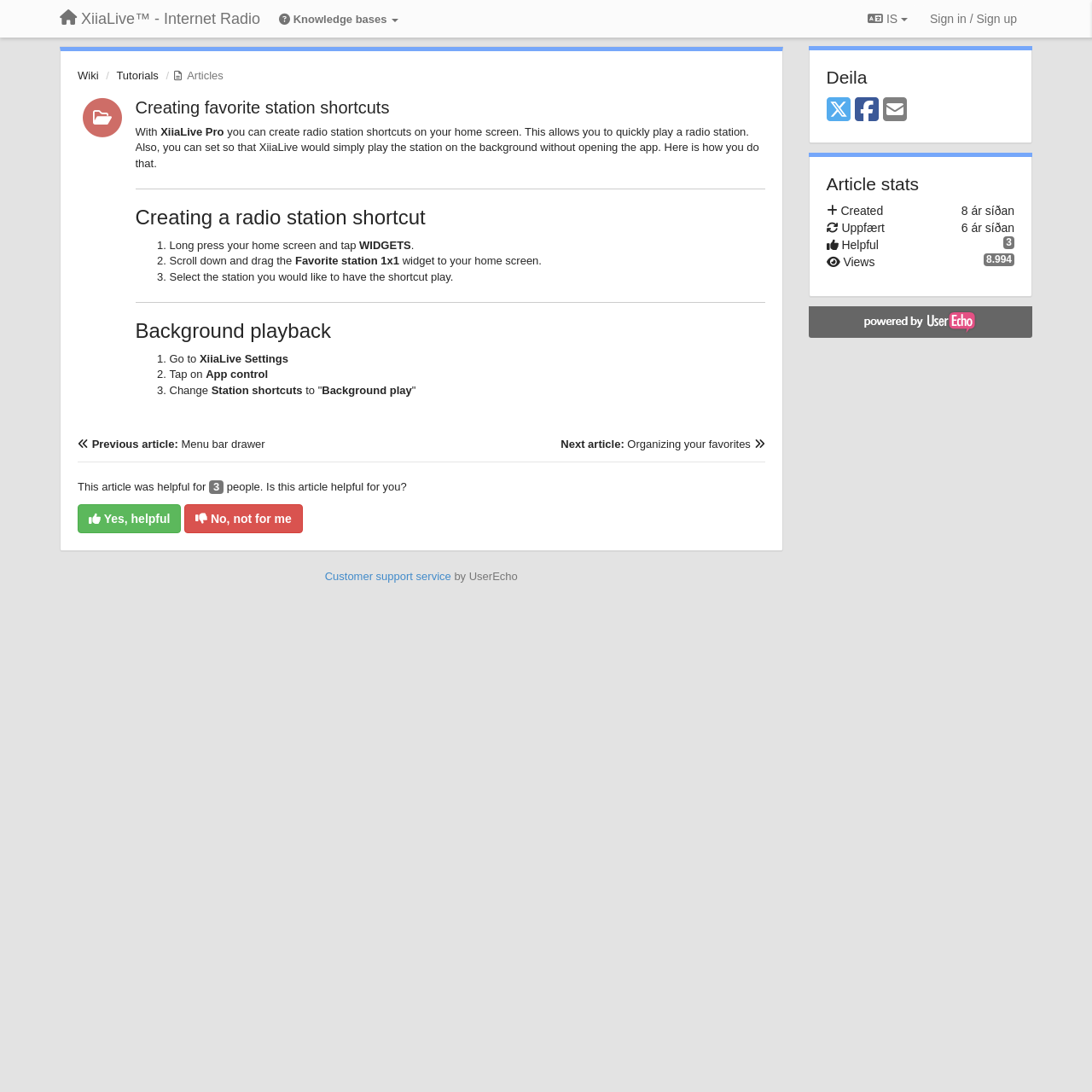Locate the bounding box of the UI element defined by this description: "No, not for me". The coordinates should be given as four float numbers between 0 and 1, formatted as [left, top, right, bottom].

[0.169, 0.461, 0.277, 0.488]